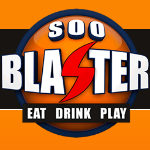Please provide a short answer using a single word or phrase for the question:
What is the color of the lightning bolt?

Striking red